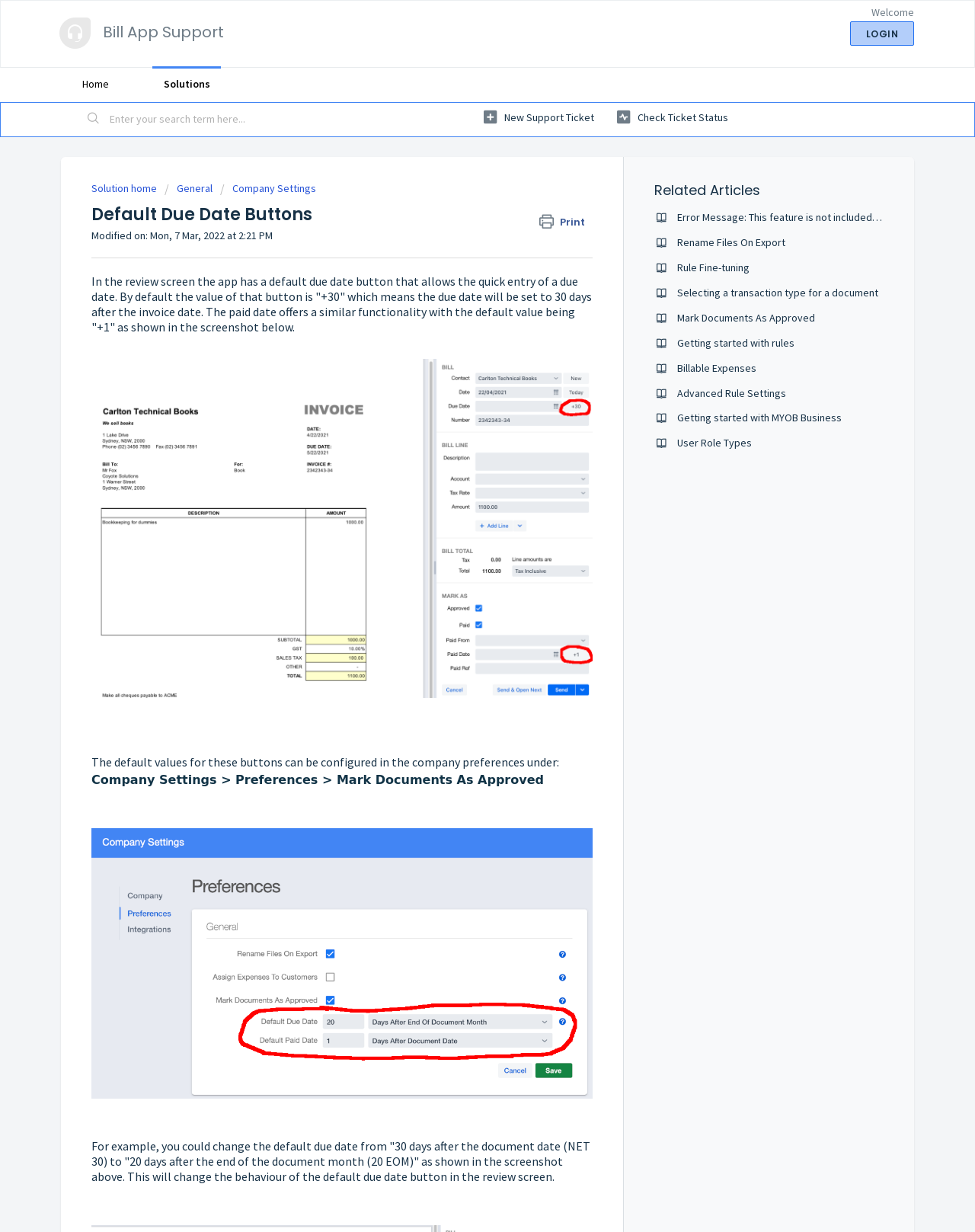Construct a comprehensive caption that outlines the webpage's structure and content.

The webpage is a support page for the Bill App, with a focus on default due date buttons. At the top left, there is a logo and a heading that reads "Bill App Support". To the right of the logo, there is a welcome message and a login button. Below the logo, there is a navigation menu with links to "Home", "Solutions", and other pages.

In the main content area, there is a heading that reads "Default Due Date Buttons" with a print icon next to it. Below this heading, there is a paragraph of text that explains the default due date button in the review screen, which allows for quick entry of a due date with a default value of "+30". This means the due date will be set to 30 days after the invoice date.

Below this paragraph, there is a screenshot of the default due date button in action. The screenshot is followed by another paragraph of text that explains how the default values for these buttons can be configured in the company preferences.

To the right of the main content area, there is a section with links to related articles, including "Rename Files On Export", "Rule Fine-tuning", and "Mark Documents As Approved". There is also a download button and a link to "Company Settings > Preferences > Mark Documents As Approved".

At the bottom of the page, there are more links to related articles, including "Getting started with rules", "Billable Expenses", and "User Role Types". Overall, the page provides detailed information on how to use and configure the default due date buttons in the Bill App.